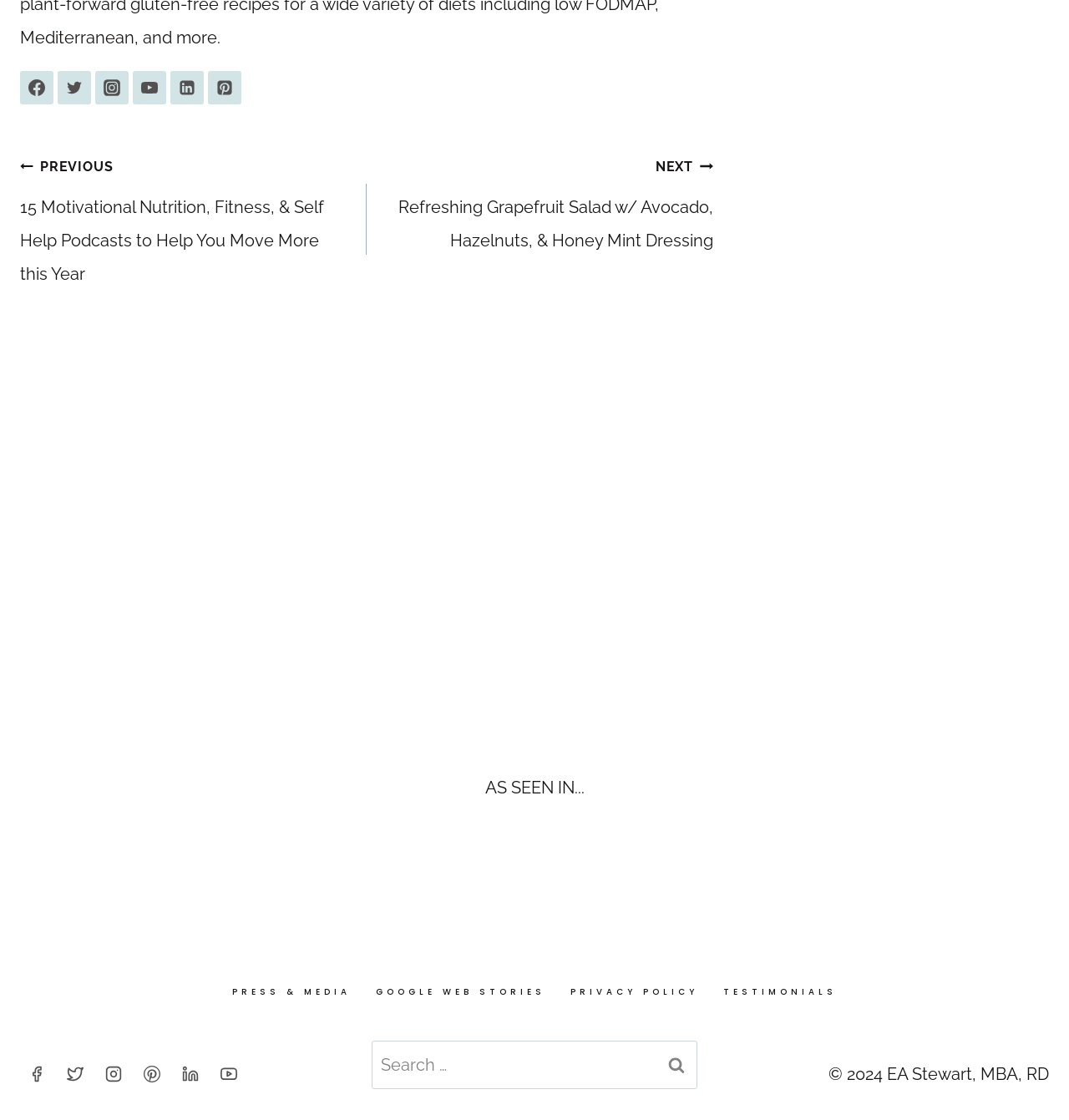Show the bounding box coordinates of the element that should be clicked to complete the task: "Search for something".

[0.347, 0.929, 0.653, 0.972]